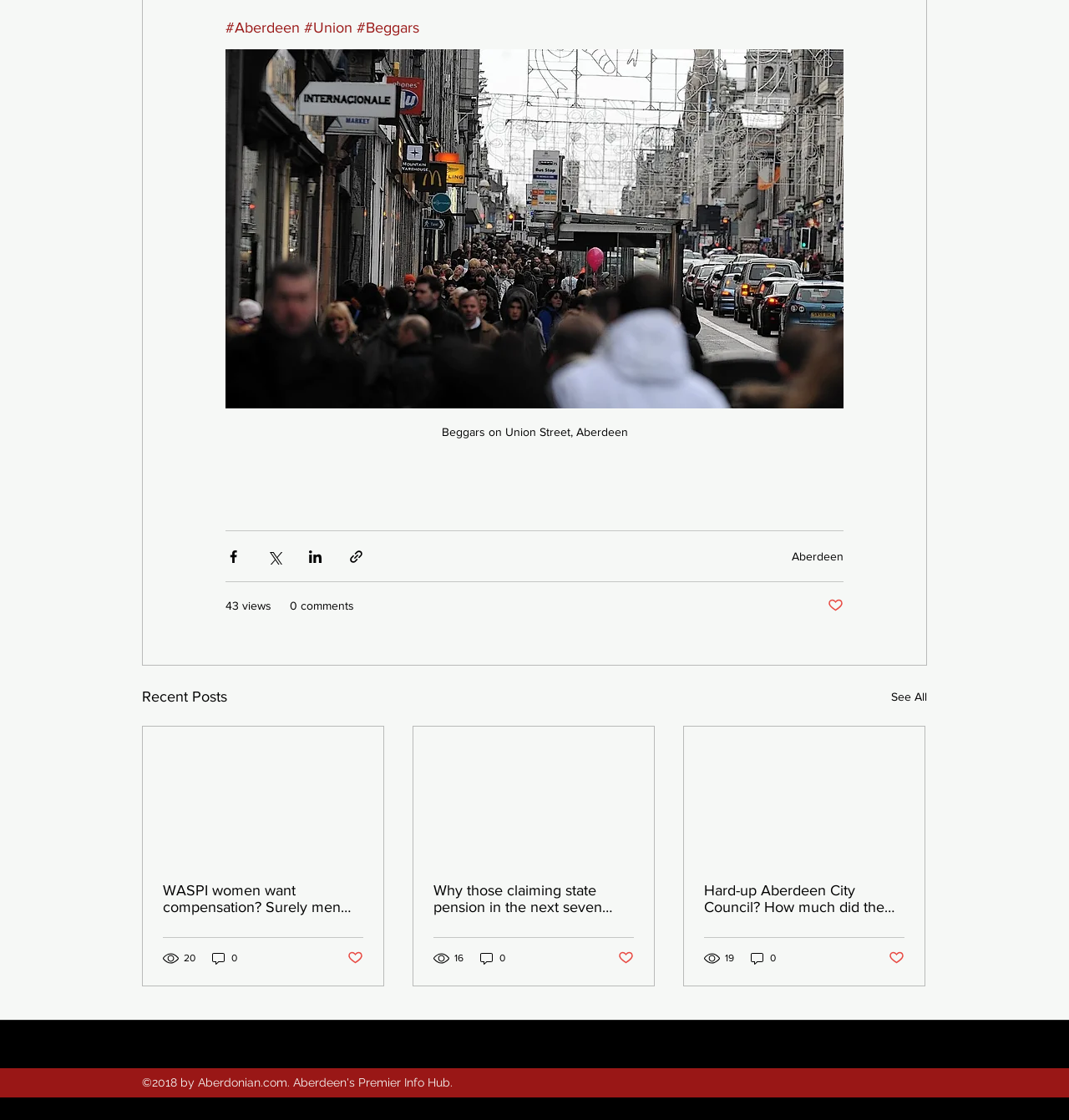Please locate the clickable area by providing the bounding box coordinates to follow this instruction: "Read the article about Electric Bikes fiasco".

[0.659, 0.788, 0.846, 0.817]